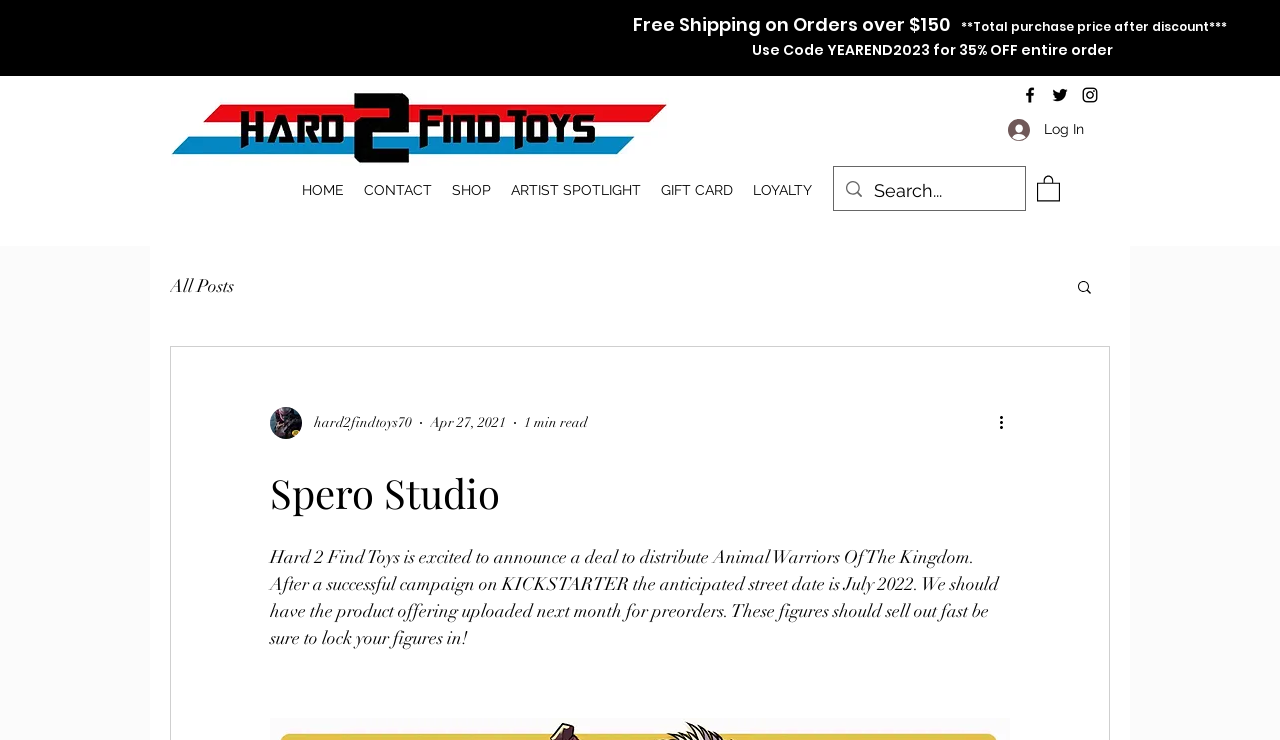Respond concisely with one word or phrase to the following query:
What is the logo image filename?

logo_edited.jpg